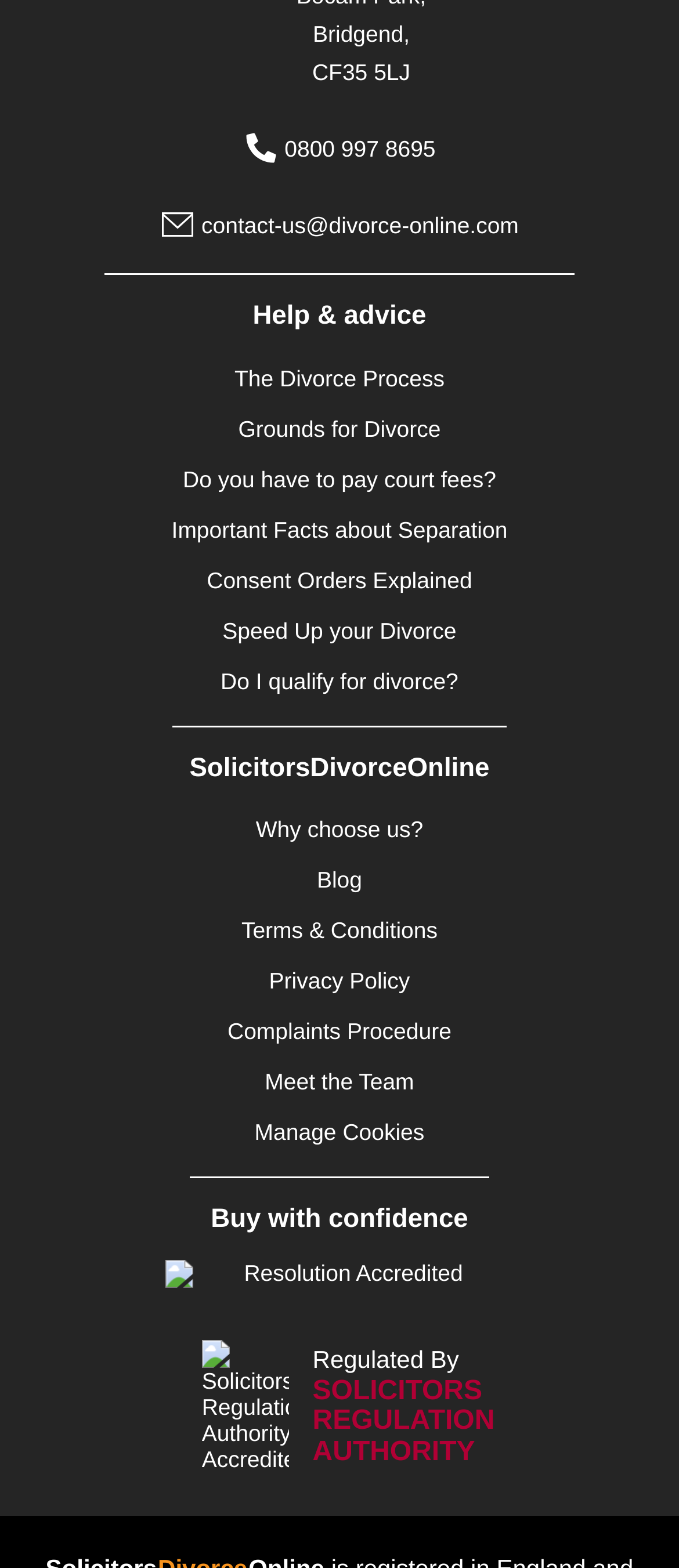What is the address of the company?
Refer to the image and offer an in-depth and detailed answer to the question.

The address of the company can be found at the top of the webpage, where it is written in two separate lines as 'Bridgend,' and 'CF35 5LJ'.